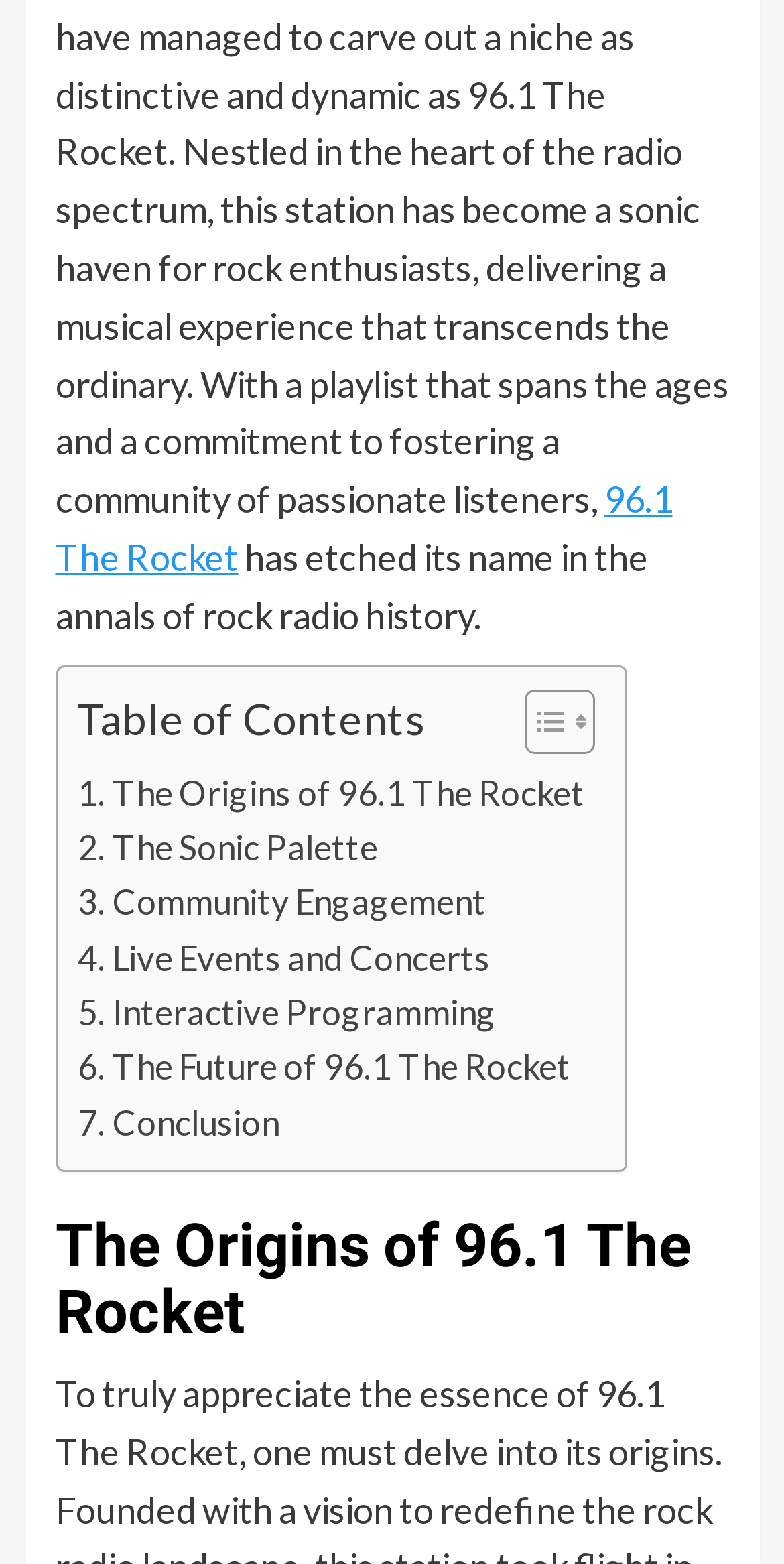Identify the bounding box coordinates of the region I need to click to complete this instruction: "Toggle the table of contents".

[0.631, 0.439, 0.746, 0.489]